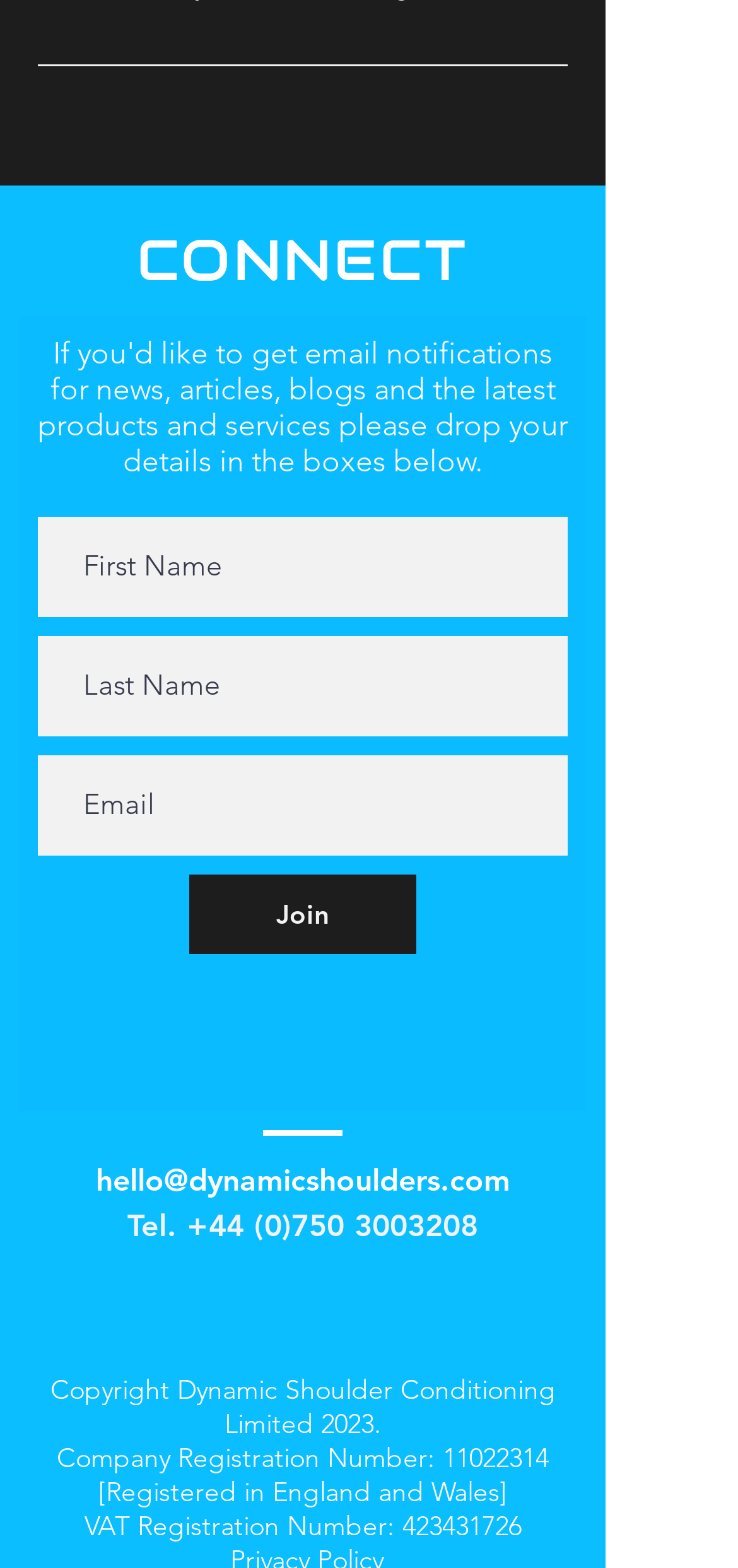What is the company registration number?
Refer to the image and provide a one-word or short phrase answer.

11022314